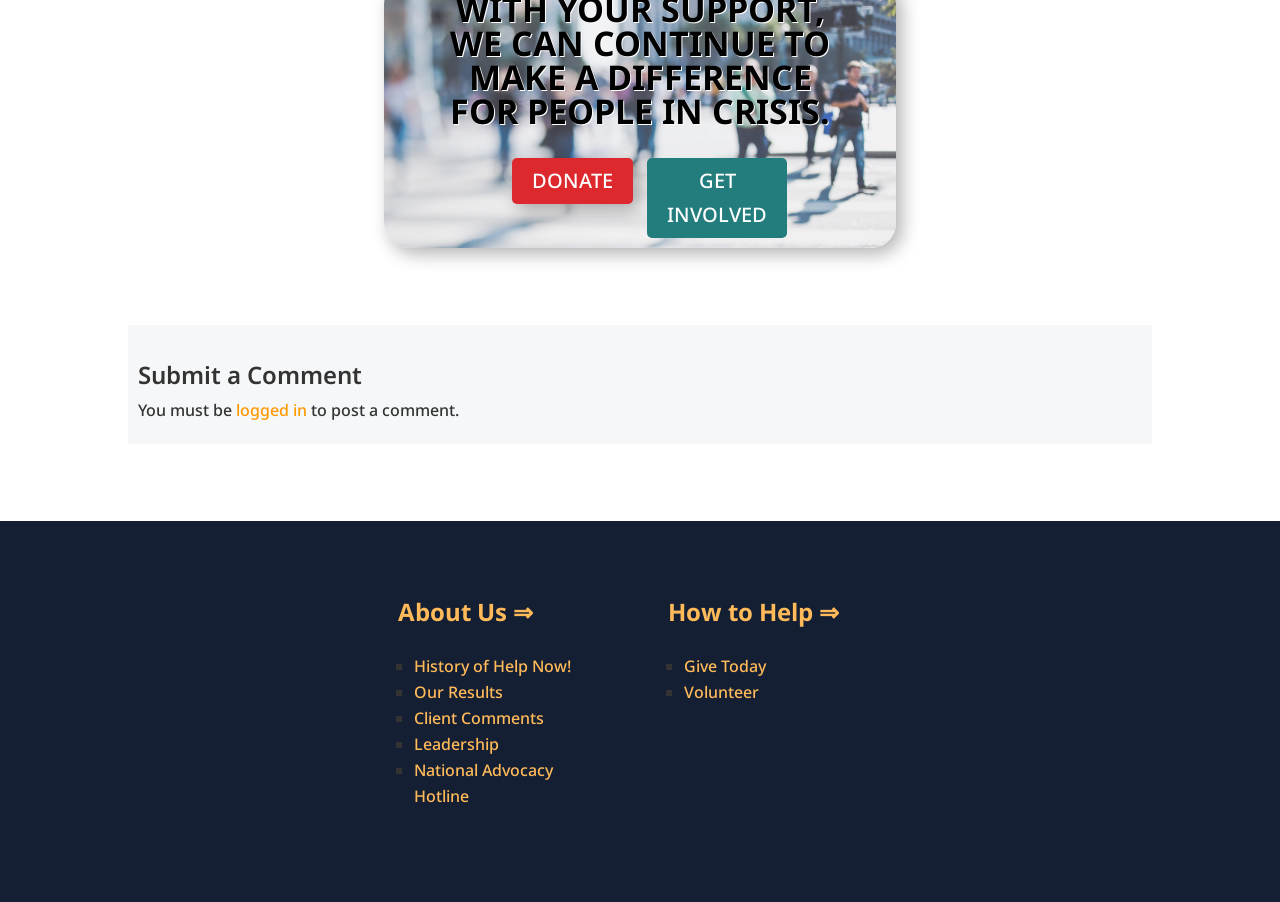Determine the bounding box coordinates for the area that needs to be clicked to fulfill this task: "Submit a comment". The coordinates must be given as four float numbers between 0 and 1, i.e., [left, top, right, bottom].

[0.108, 0.402, 0.892, 0.44]